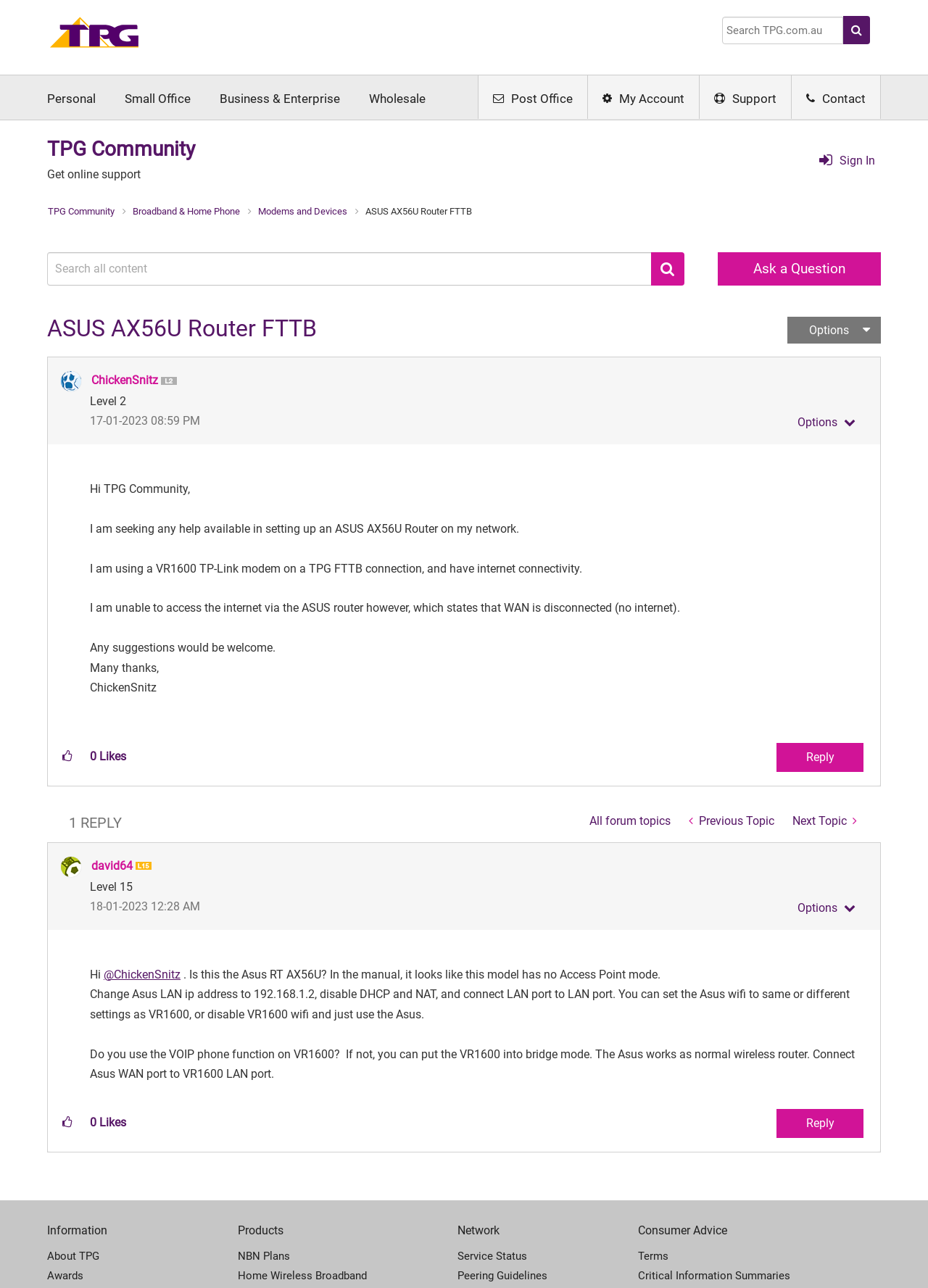Given the description of the UI element: "Broadband & Home Phone", predict the bounding box coordinates in the form of [left, top, right, bottom], with each value being a float between 0 and 1.

[0.141, 0.16, 0.261, 0.168]